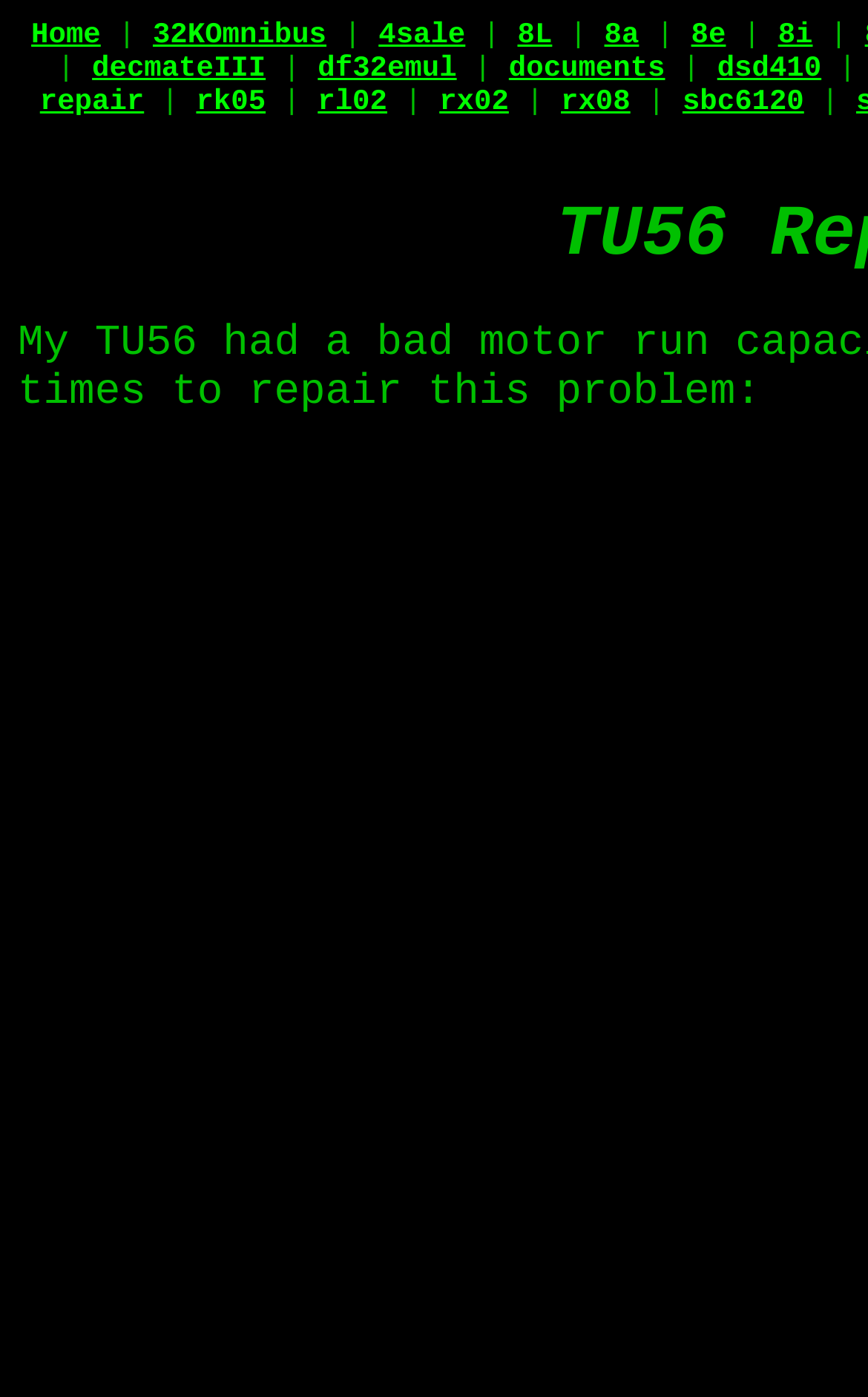Please answer the following question using a single word or phrase: How many links are on the top row?

9